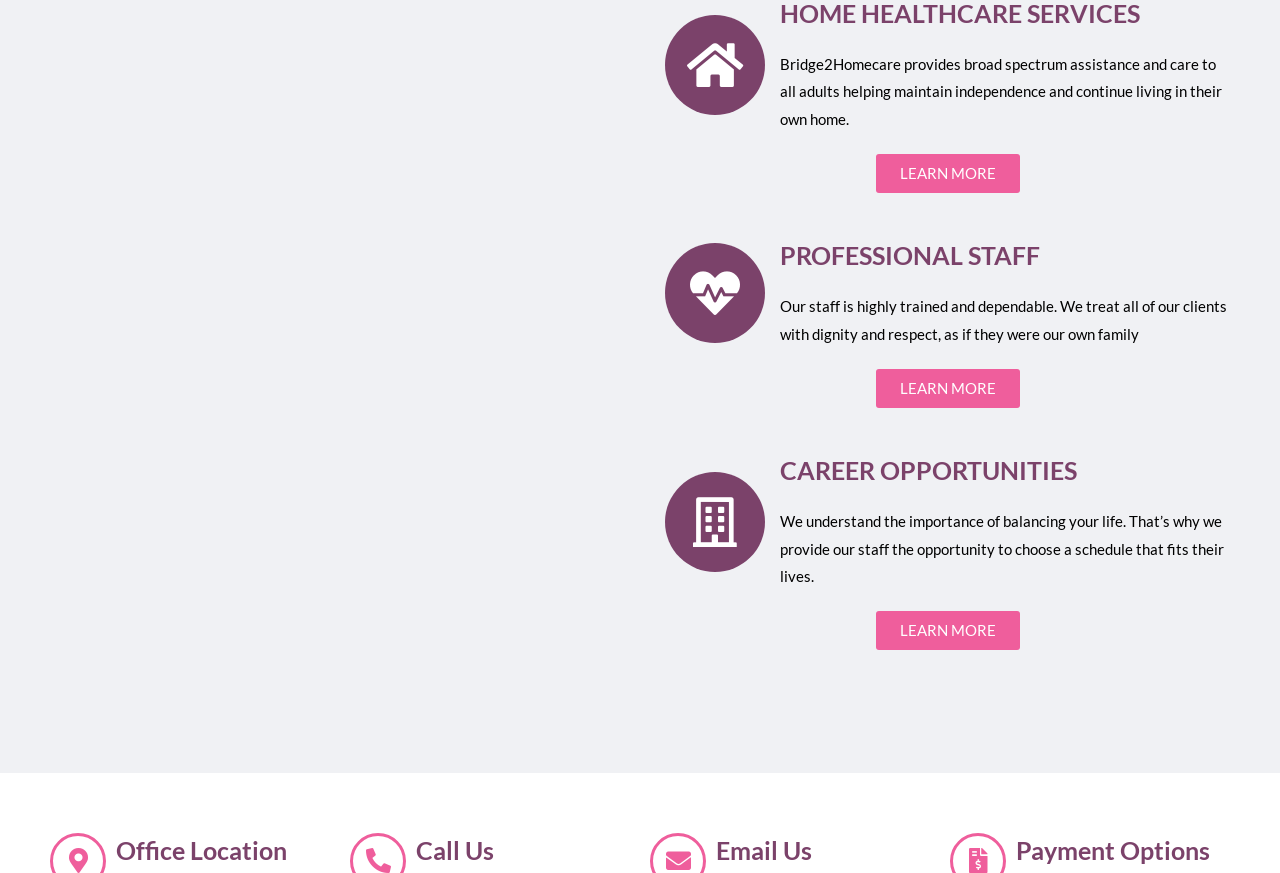Locate the bounding box coordinates of the element that should be clicked to fulfill the instruction: "Email the company".

[0.559, 0.677, 0.718, 0.698]